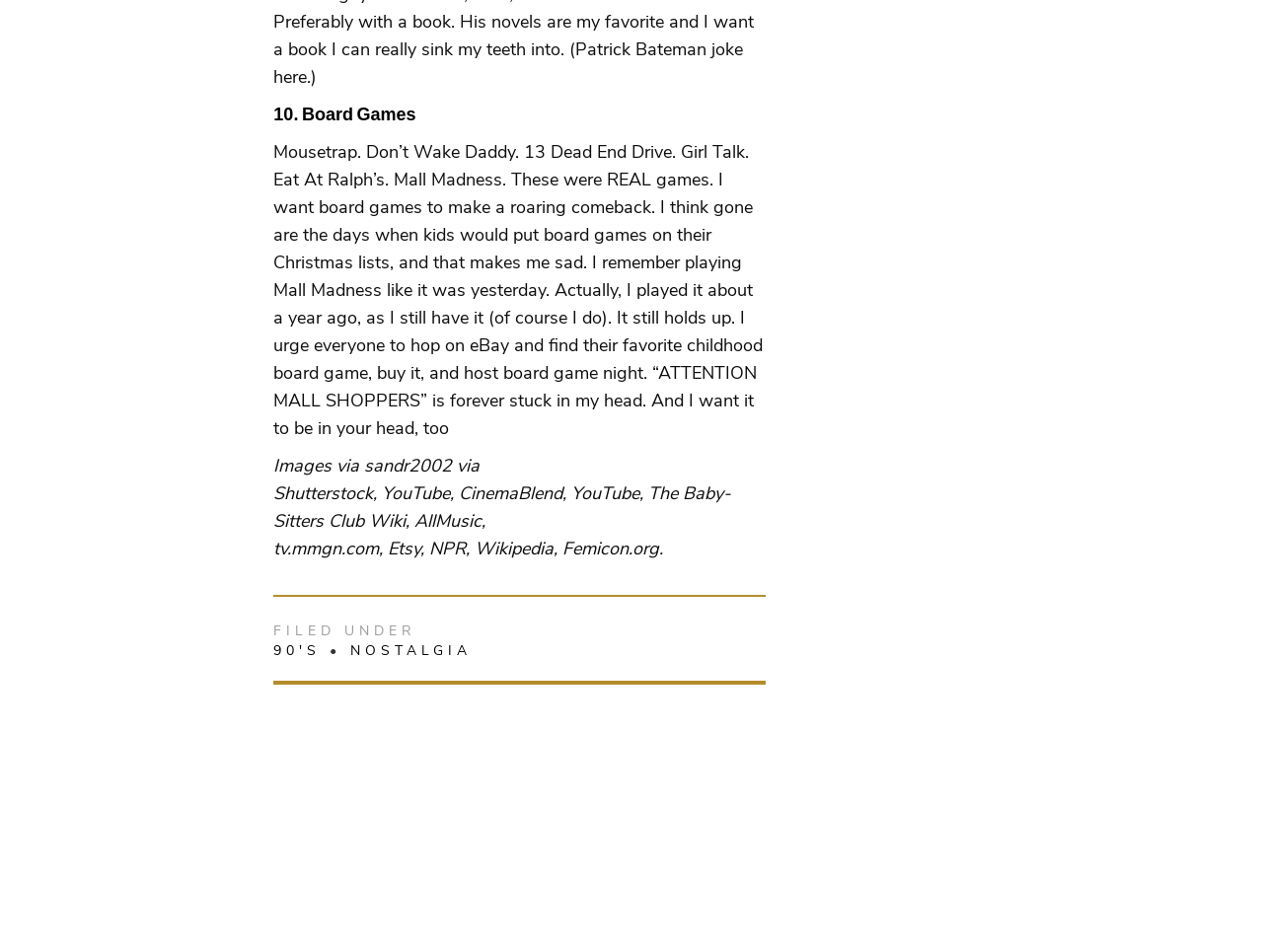What is the name of the game mentioned in the article?
Look at the image and construct a detailed response to the question.

The name of the game can be found in the second static text element, which mentions 'Mall Madness' as one of the childhood board games the author is nostalgic for.